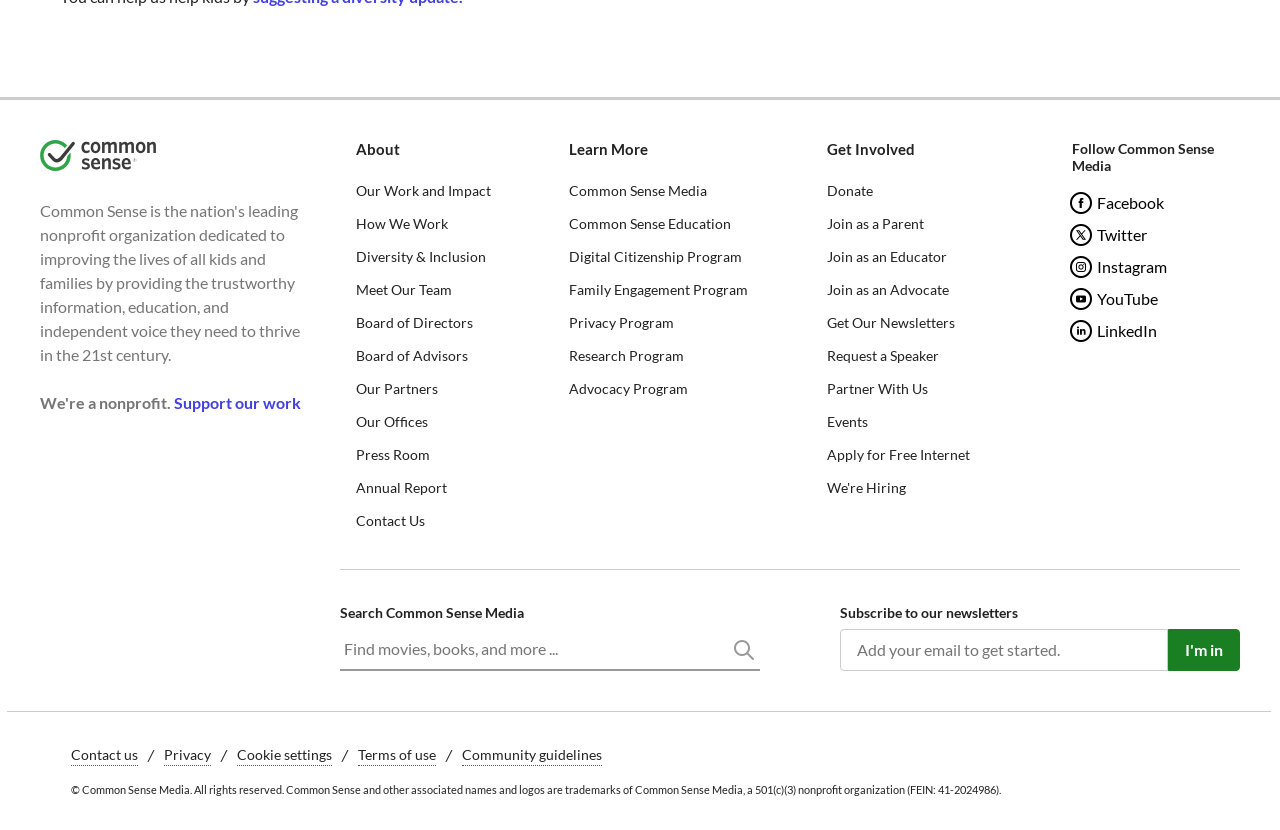What is the purpose of the textbox?
Use the screenshot to answer the question with a single word or phrase.

Search or Subscribe